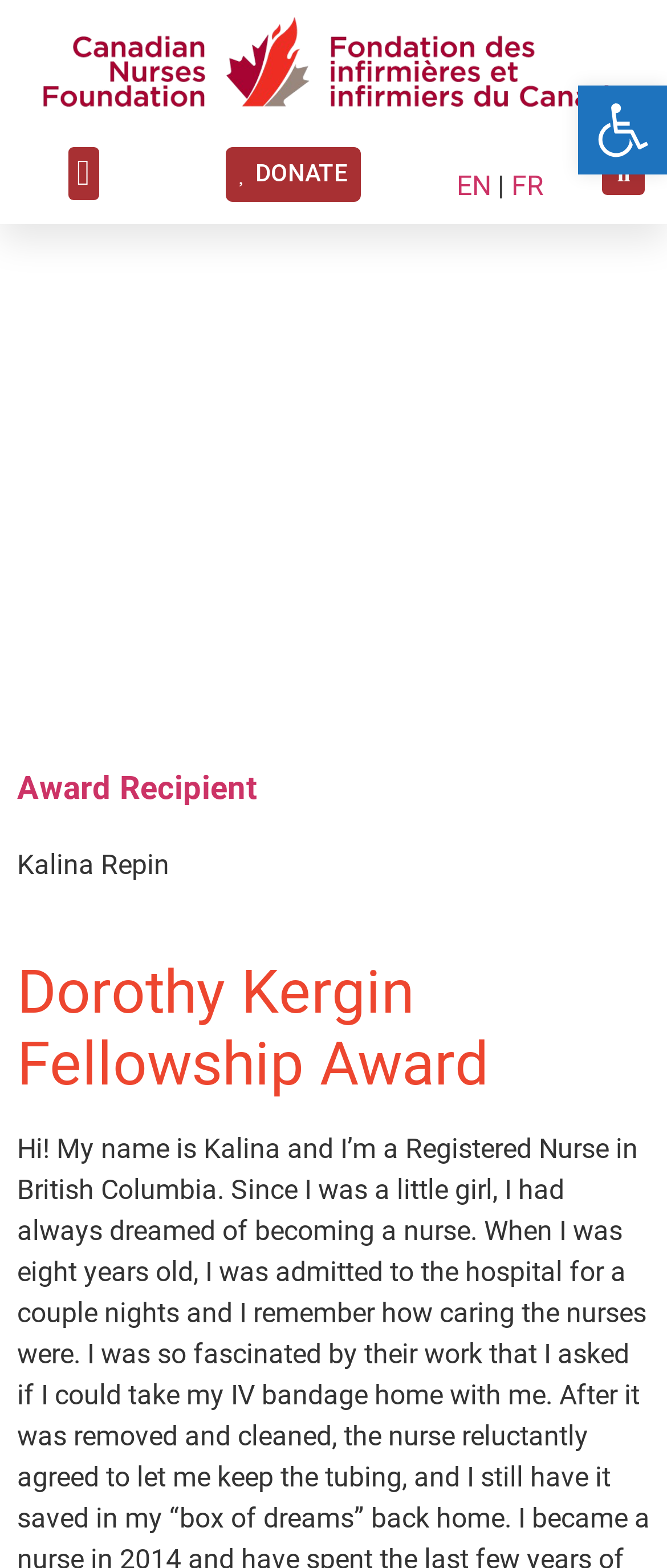What is the purpose of the button 'Menu Toggle'?
Please provide an in-depth and detailed response to the question.

I inferred the answer by looking at the button's label 'Menu Toggle', which suggests that it is used to toggle the menu on or off.